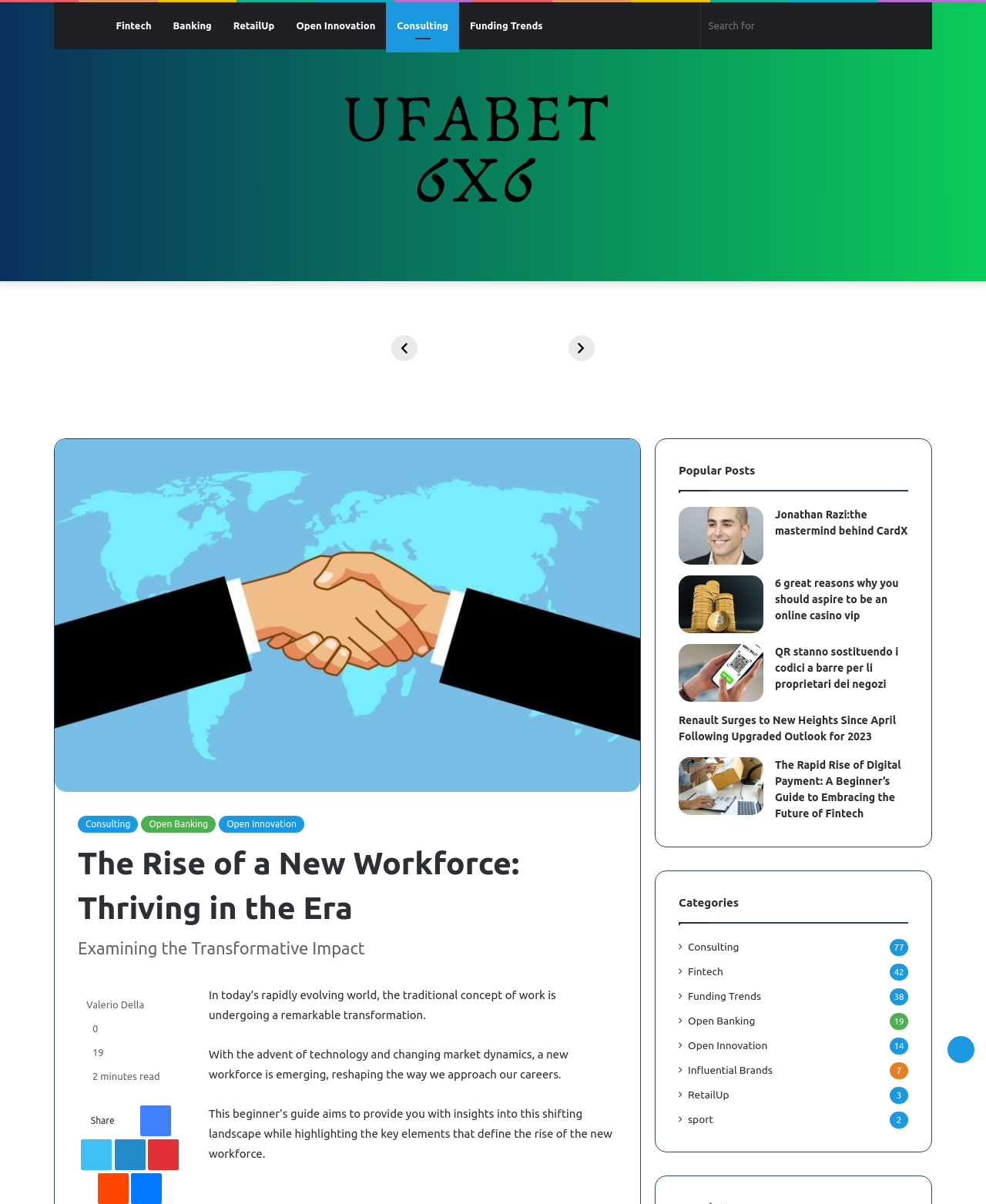Identify the bounding box coordinates of the area you need to click to perform the following instruction: "Search for".

[0.711, 0.002, 0.893, 0.04]